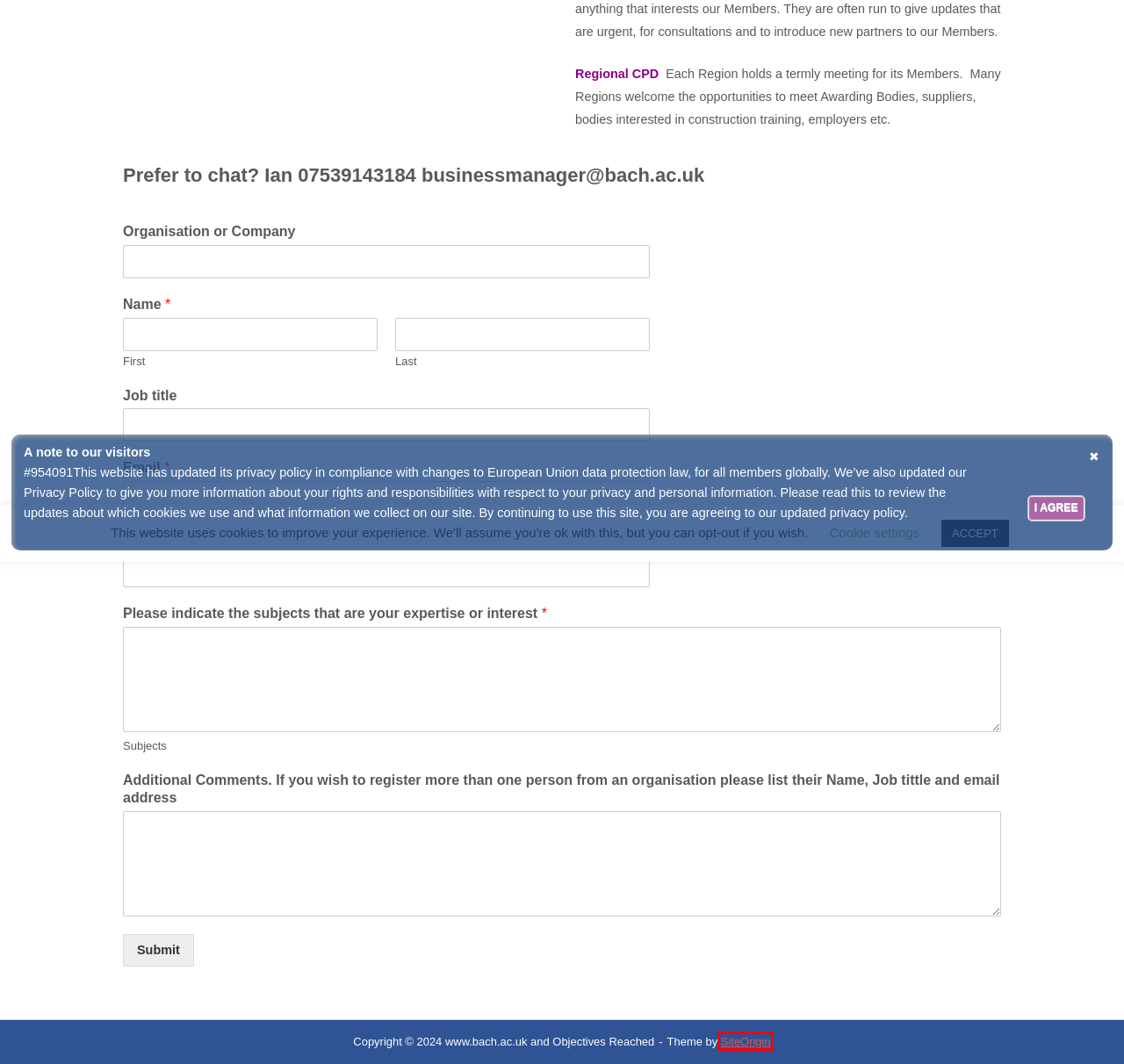Given a screenshot of a webpage with a red bounding box around a UI element, please identify the most appropriate webpage description that matches the new webpage after you click on the element. Here are the candidates:
A. Regions - BACH
B. Home Page 2021 - BACH
C. Resources - BACH
D. Events - BACH
E. About BACH - BACH
F. SiteOrigin - Free WordPress Themes and Plugins
G. Join BACH - BACH
H. Contact Information - BACH

F